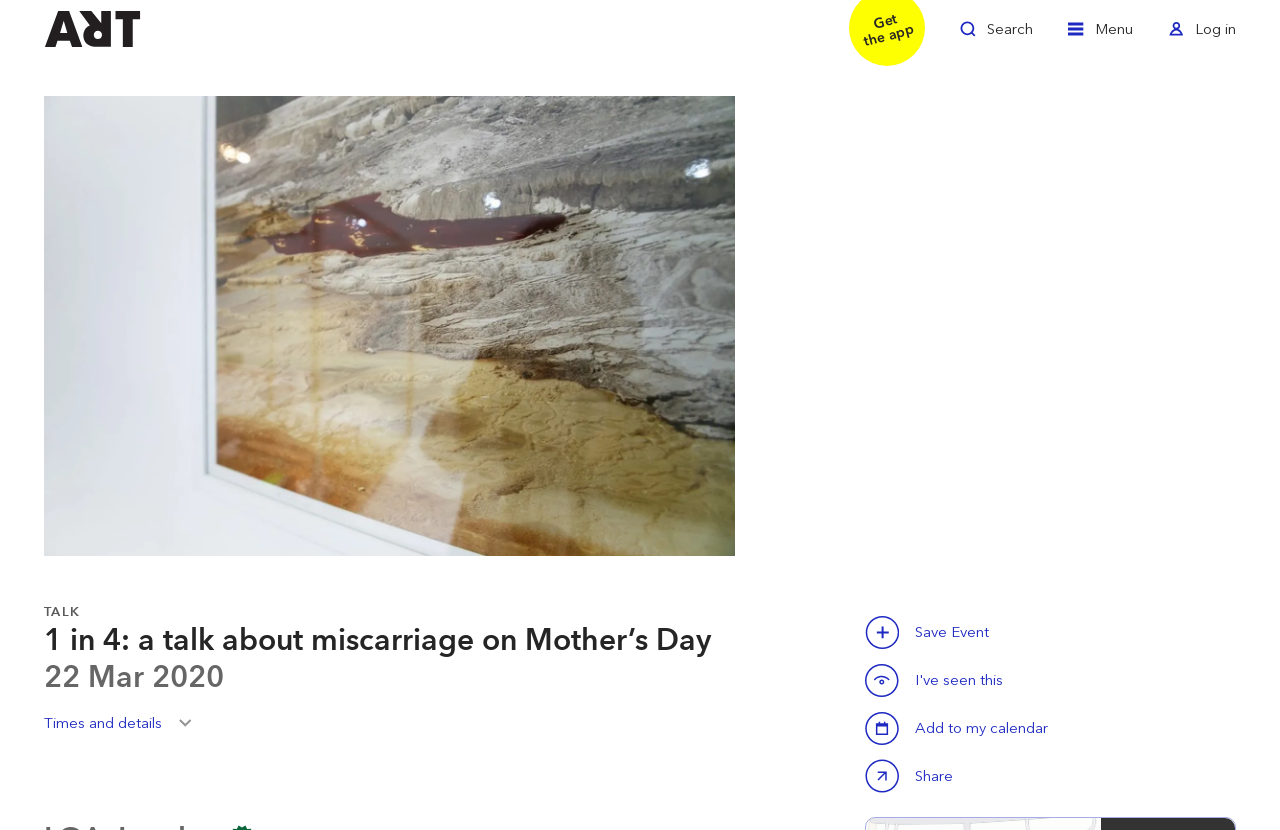Please find the bounding box coordinates of the section that needs to be clicked to achieve this instruction: "Toggle search".

[0.75, 0.018, 0.807, 0.067]